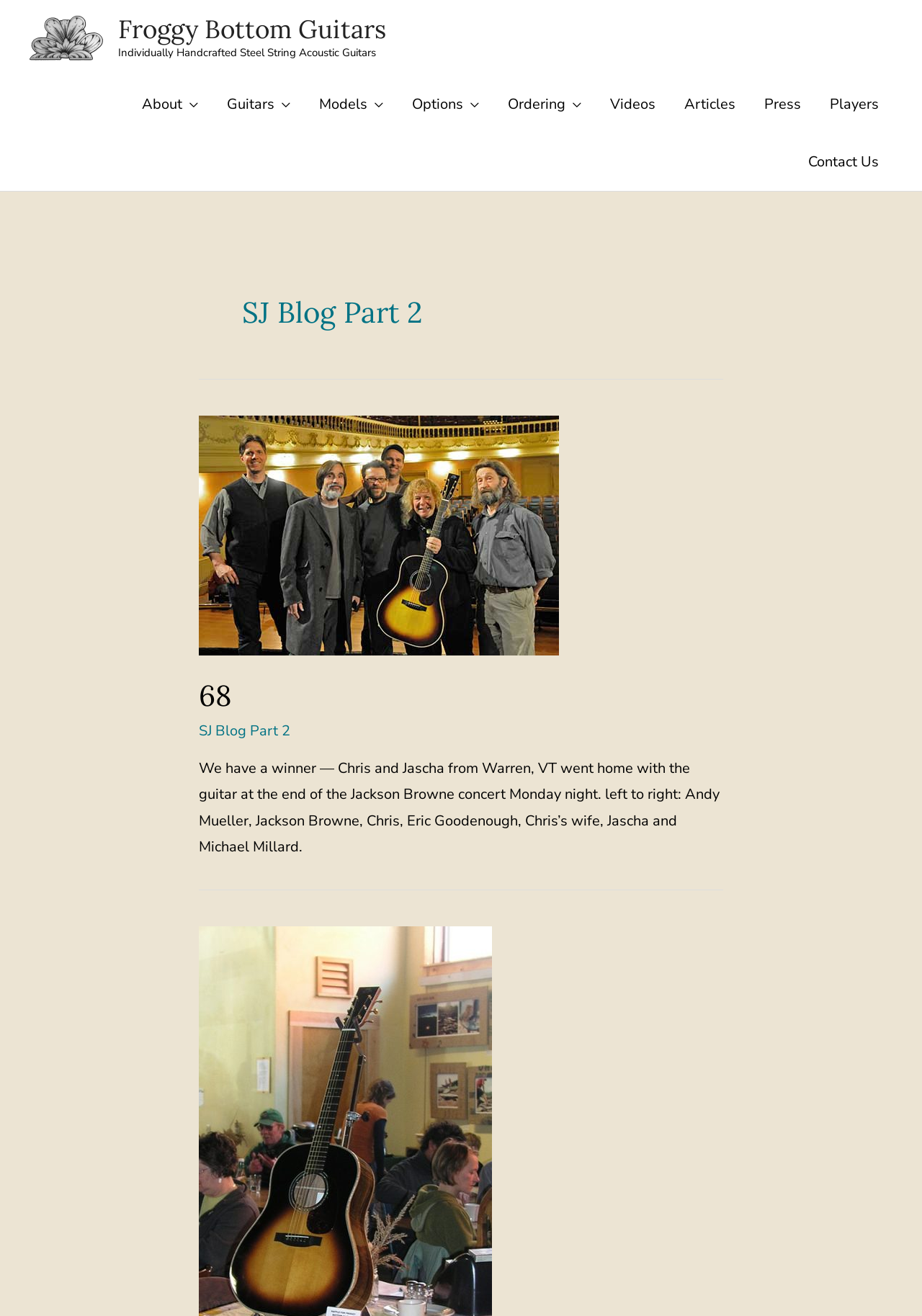Please indicate the bounding box coordinates for the clickable area to complete the following task: "Send an email to hello@ps-partnerships.com". The coordinates should be specified as four float numbers between 0 and 1, i.e., [left, top, right, bottom].

None